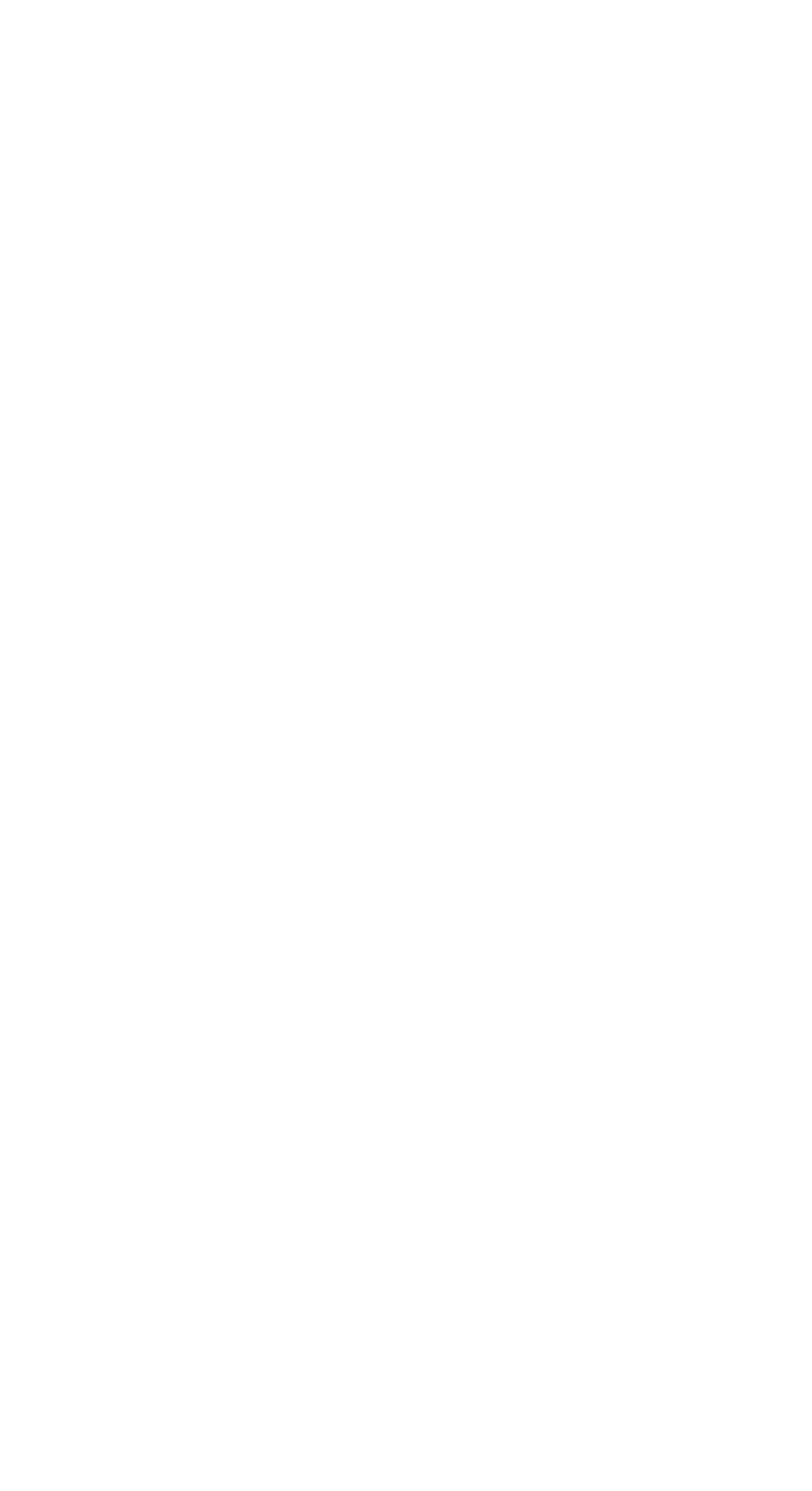Please provide a comprehensive answer to the question based on the screenshot: Is the company environmentally friendly?

The third paragraph of the webpage states that their method of printing is ecologically friendly, as they recycle all newspaper, cardboard, waste, and aluminum, and they take steps to repurpose or reprocess any wasted products or fragments from their printing services.